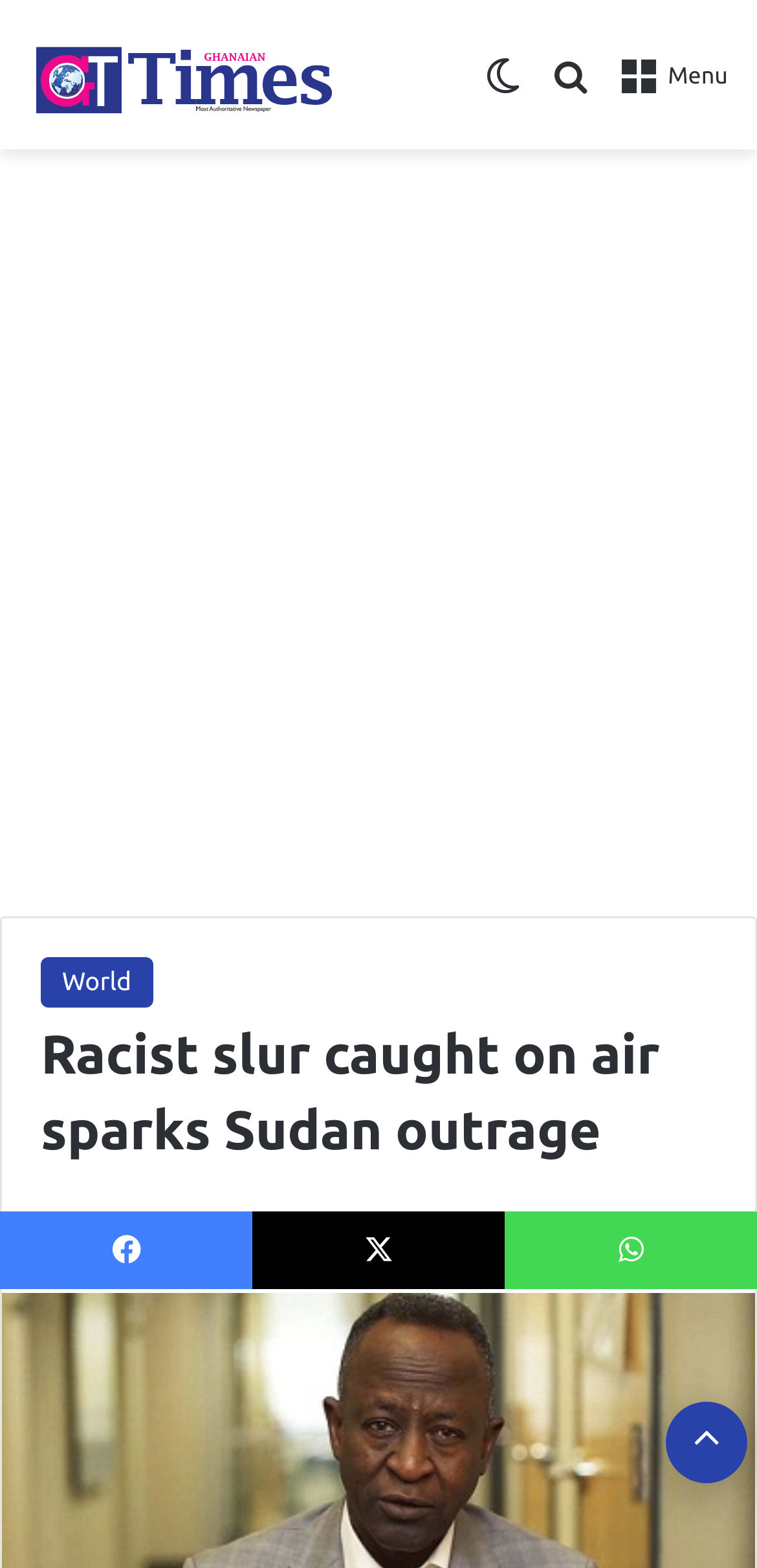Please find the bounding box for the following UI element description. Provide the coordinates in (top-left x, top-left y, bottom-right x, bottom-right y) format, with values between 0 and 1: Back to top button

[0.879, 0.894, 0.987, 0.946]